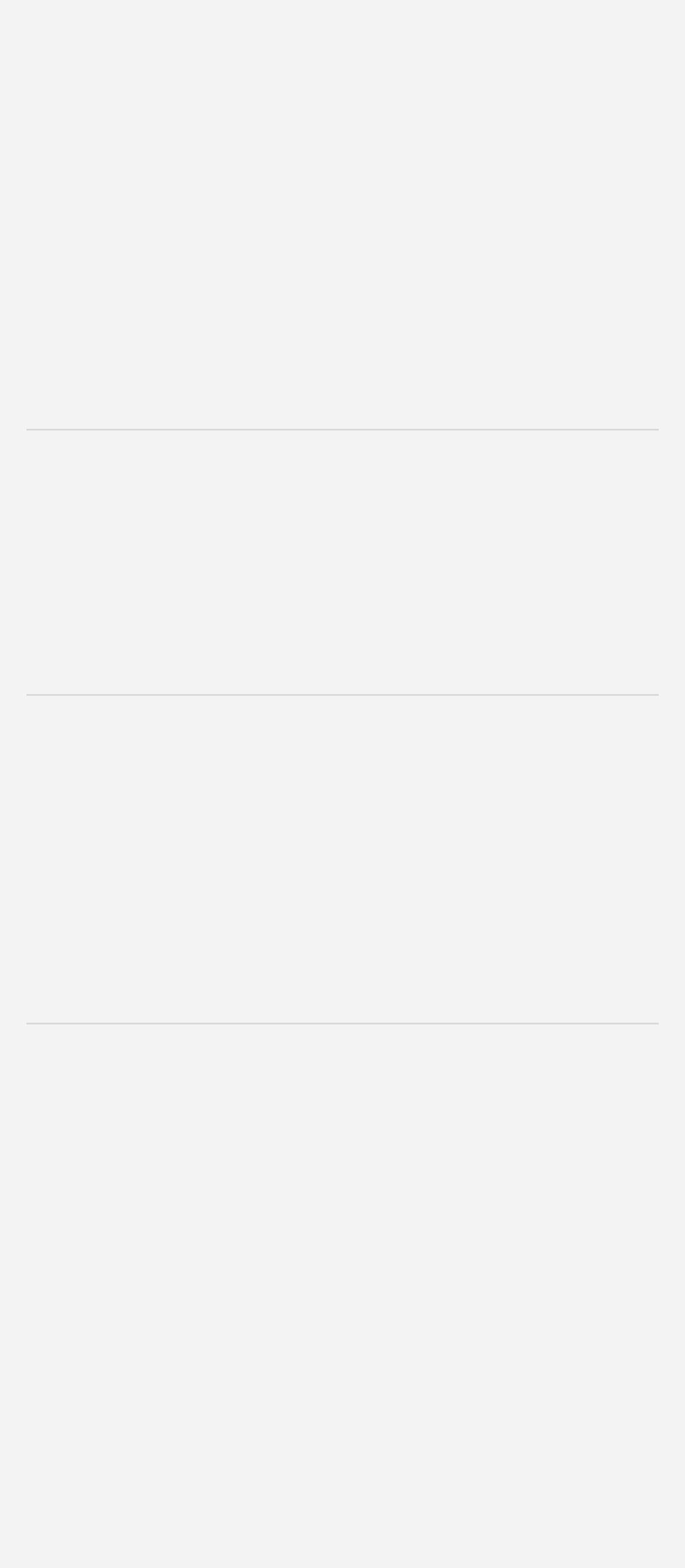Select the bounding box coordinates of the element I need to click to carry out the following instruction: "Click on LOCATIONS".

[0.077, 0.009, 0.962, 0.032]